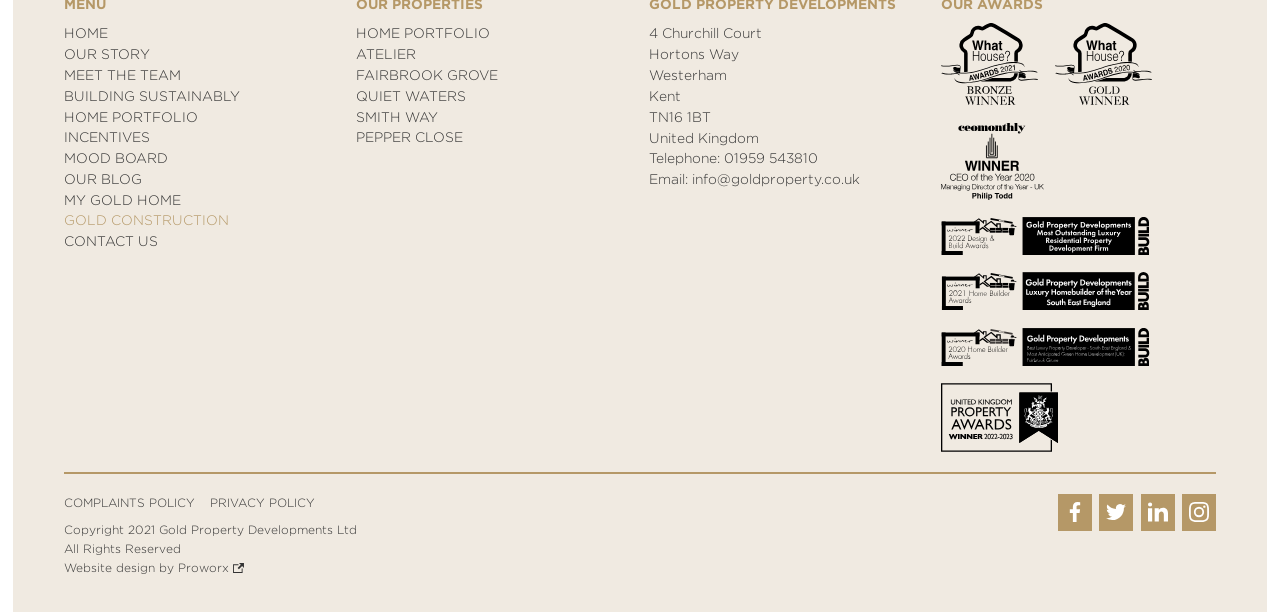Locate the bounding box of the UI element defined by this description: "Home". The coordinates should be given as four float numbers between 0 and 1, formatted as [left, top, right, bottom].

[0.05, 0.038, 0.265, 0.072]